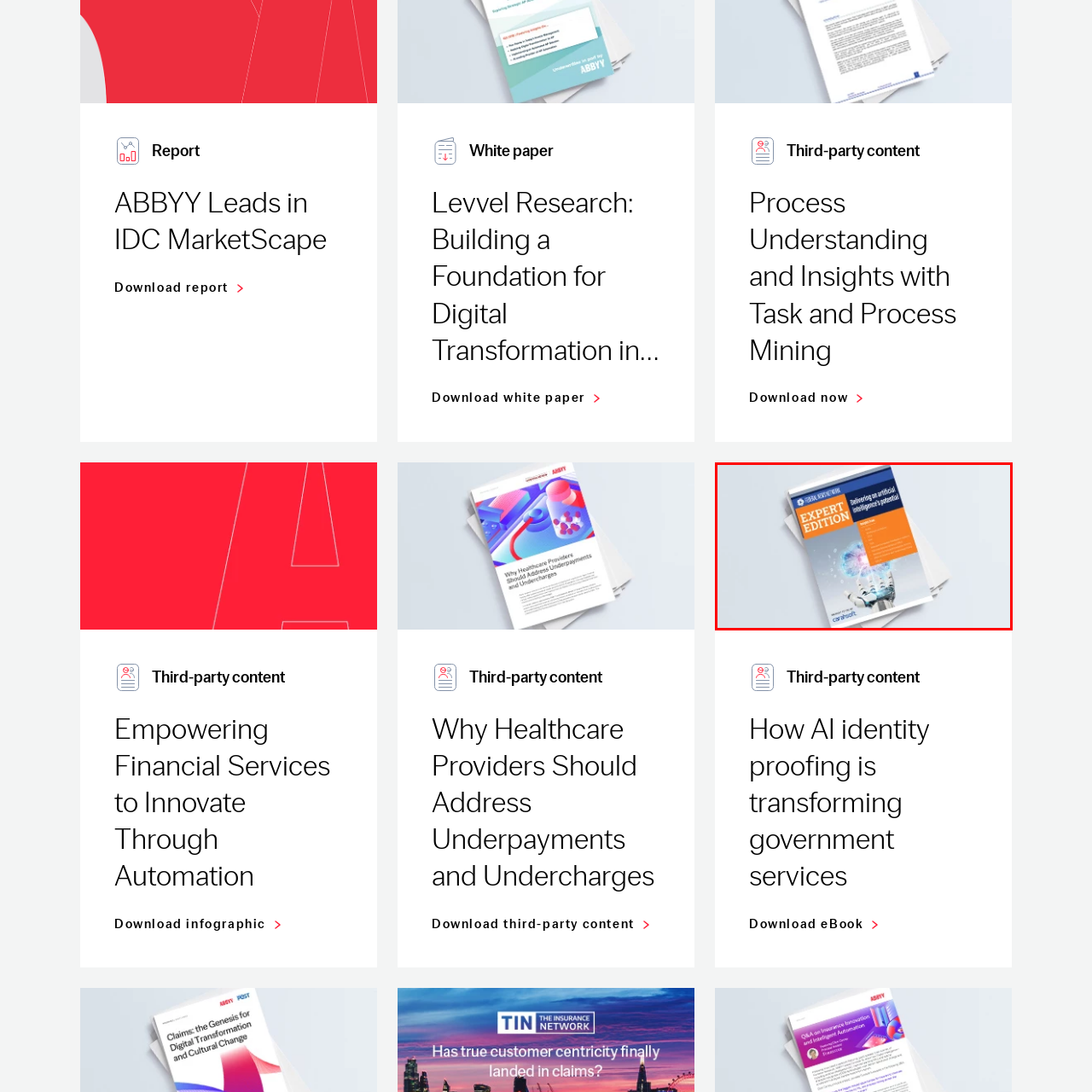Give a detailed narrative of the image enclosed by the red box.

The image depicts the cover of an eBook titled "How AI Identity Proofing is Transforming Government Services," part of an expert edition series. The design features a futuristic hand emerging from a stack of papers, symbolizing the integration of artificial intelligence in governmental processes. The vibrant blue and orange color scheme emphasizes the title and draws attention to the transformative theme of the publication. This eBook aims to provide insights into the impact of advanced AI technologies on identity verification and service delivery within government structures.